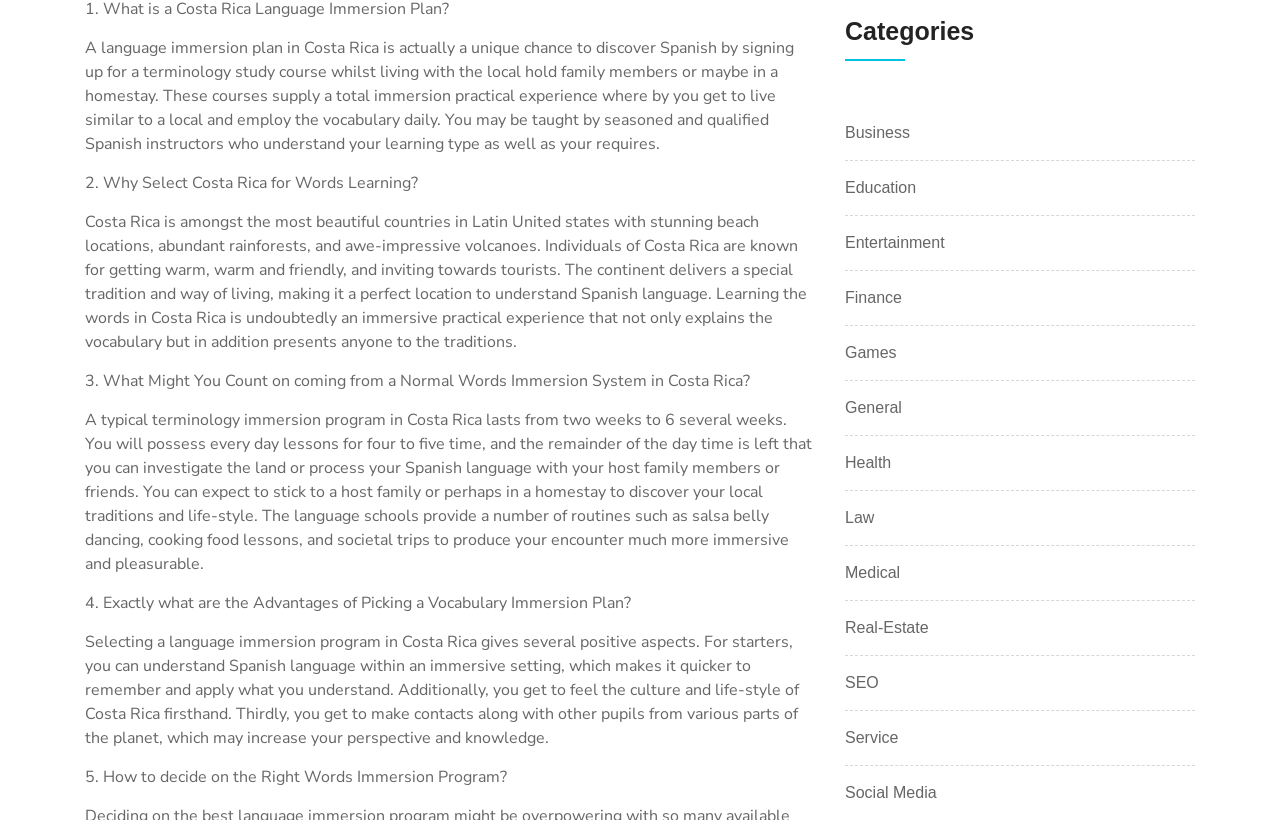What type of activities are provided by language schools in Costa Rica?
Based on the screenshot, provide your answer in one word or phrase.

salsa dancing, cooking lessons, and social trips